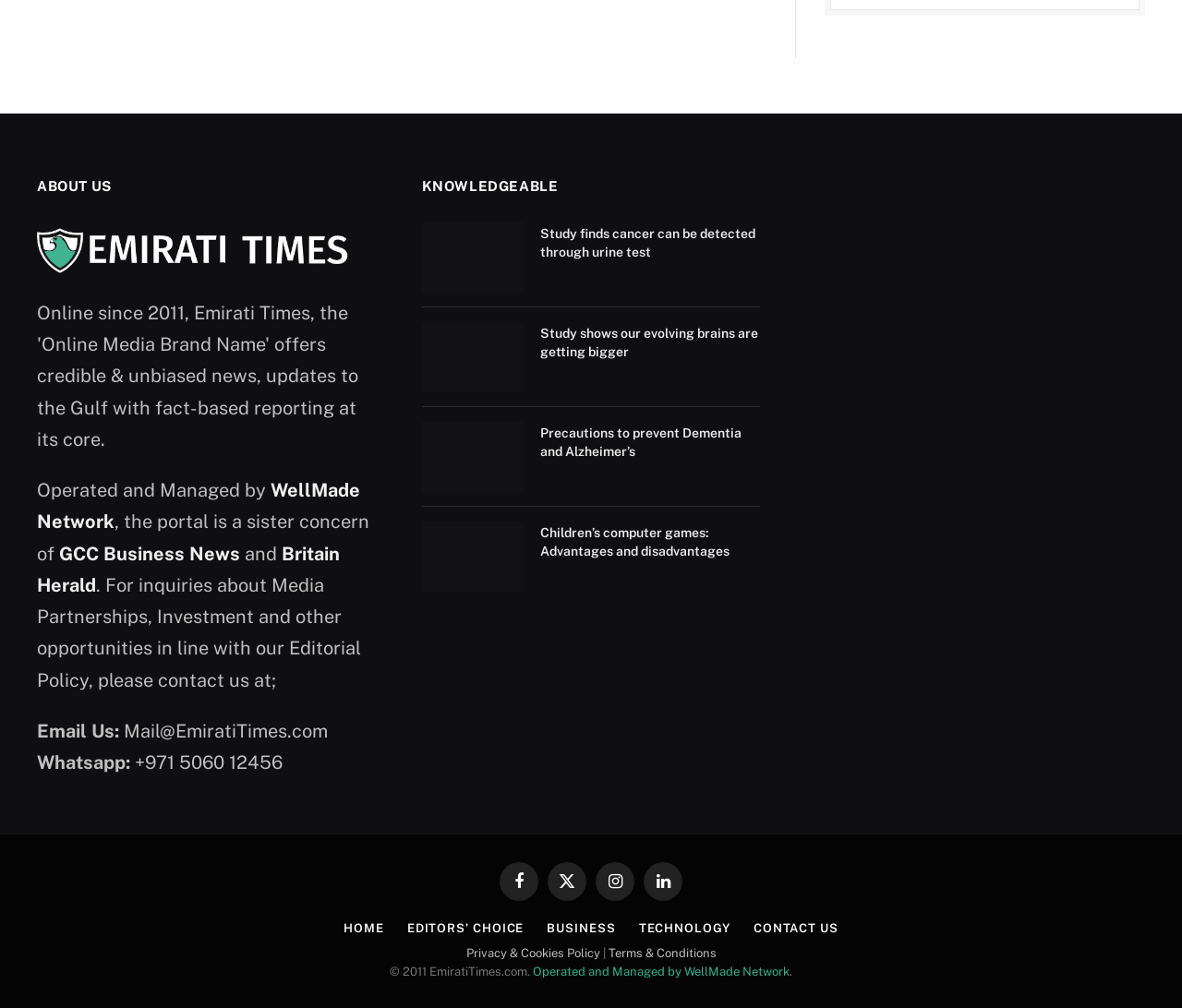What is the contact information provided?
Based on the image, respond with a single word or phrase.

Email and WhatsApp